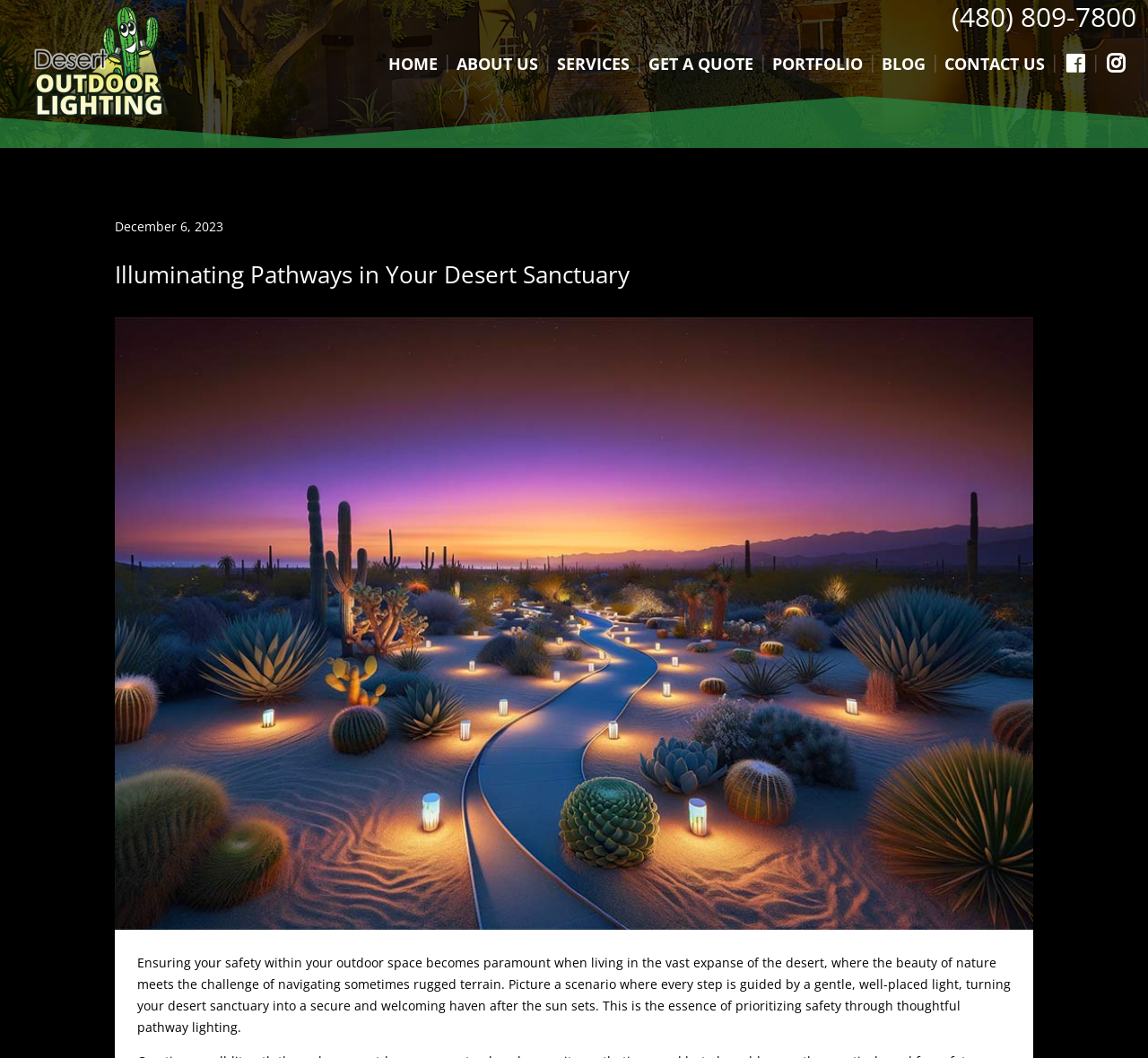What is the purpose of pathway lighting?
Please provide a detailed answer to the question.

I found the purpose of pathway lighting by reading the text on the webpage, which states that 'Ensuring your safety within your outdoor space becomes paramount...'. This suggests that pathway lighting is intended to ensure safety in outdoor spaces.